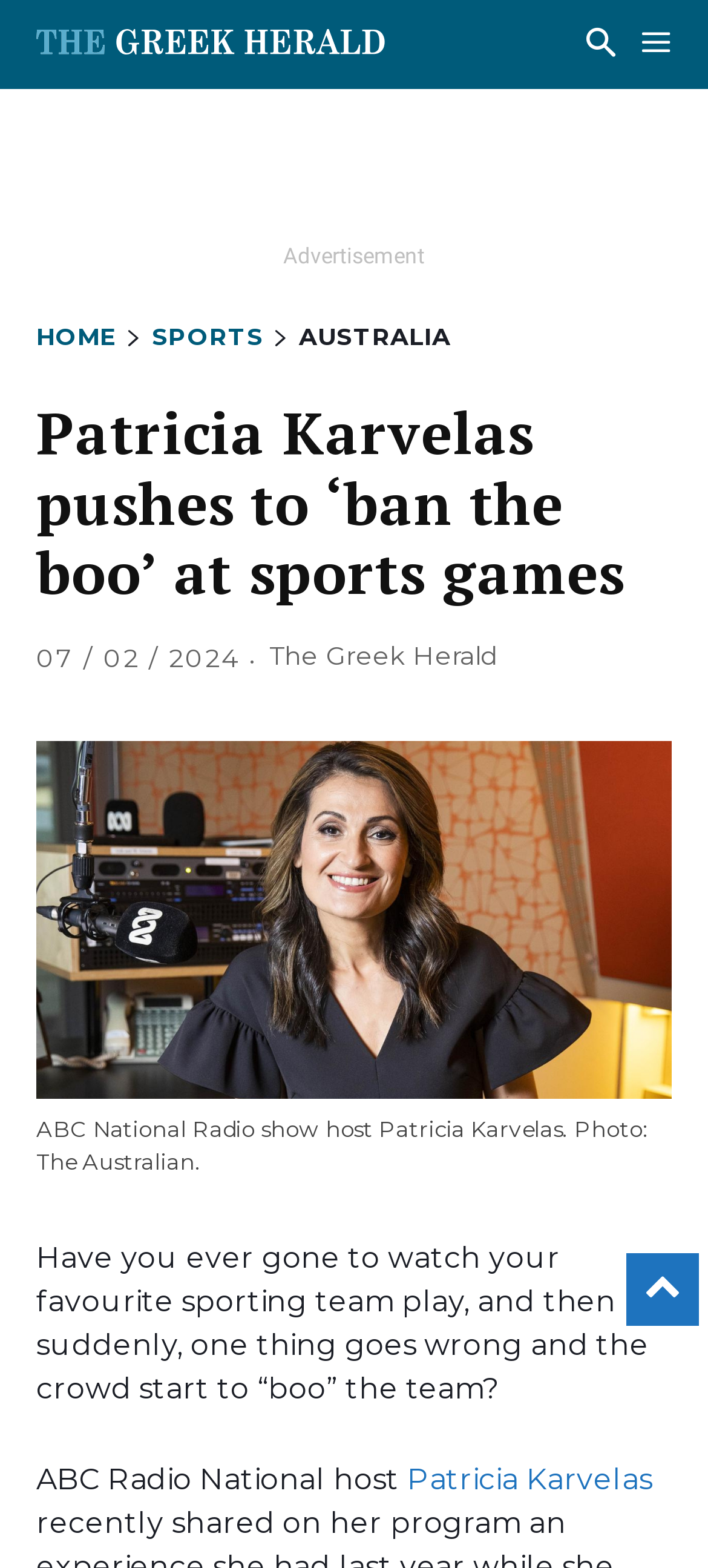Who is the person in the image?
From the details in the image, answer the question comprehensively.

I found the answer by looking at the image element on the webpage, which has an alt text 'Patricia Karvelas' and is accompanied by a figcaption that mentions her name.